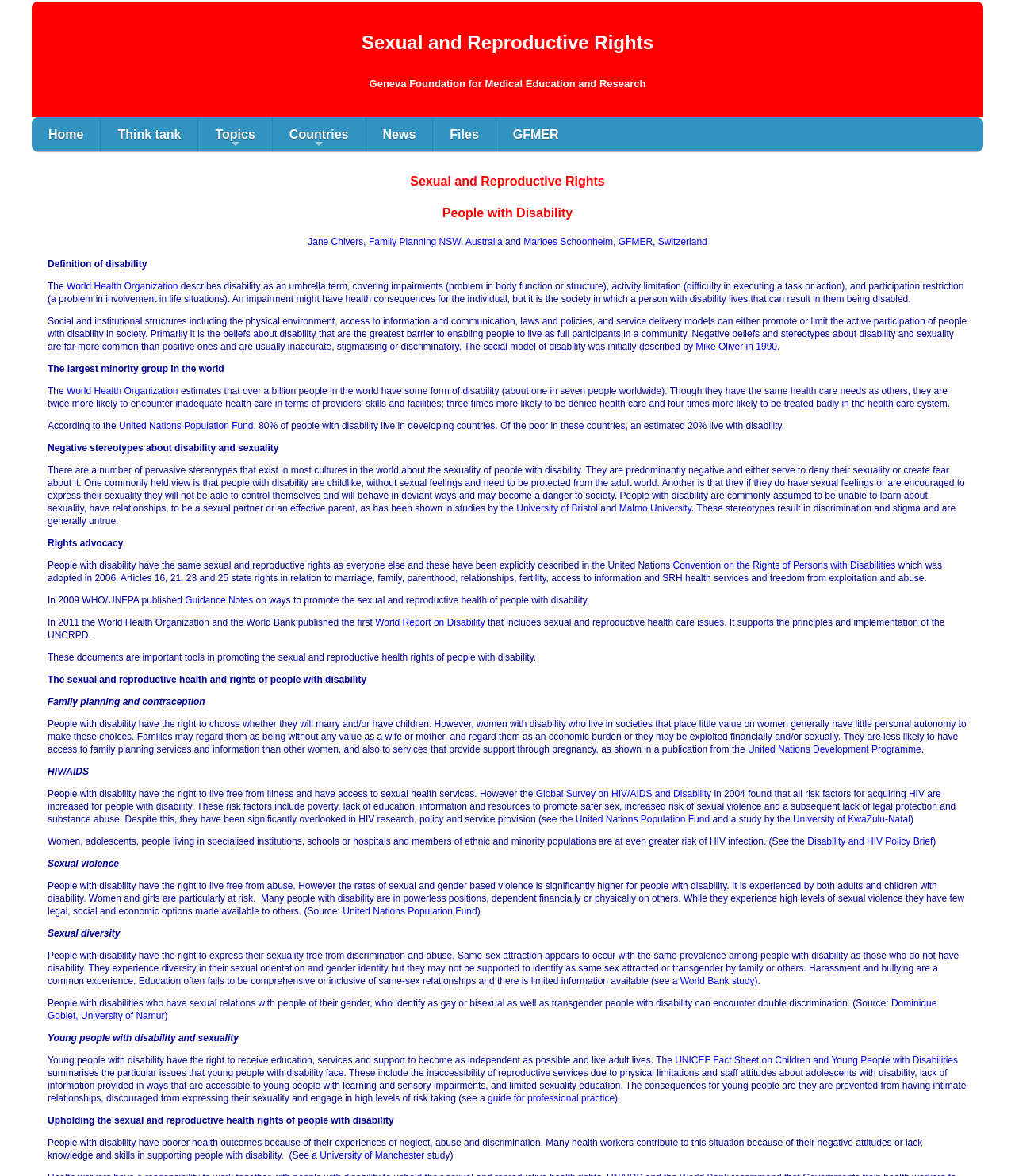Specify the bounding box coordinates of the area to click in order to execute this command: 'Read about Jane Chivers'. The coordinates should consist of four float numbers ranging from 0 to 1, and should be formatted as [left, top, right, bottom].

[0.303, 0.201, 0.495, 0.21]